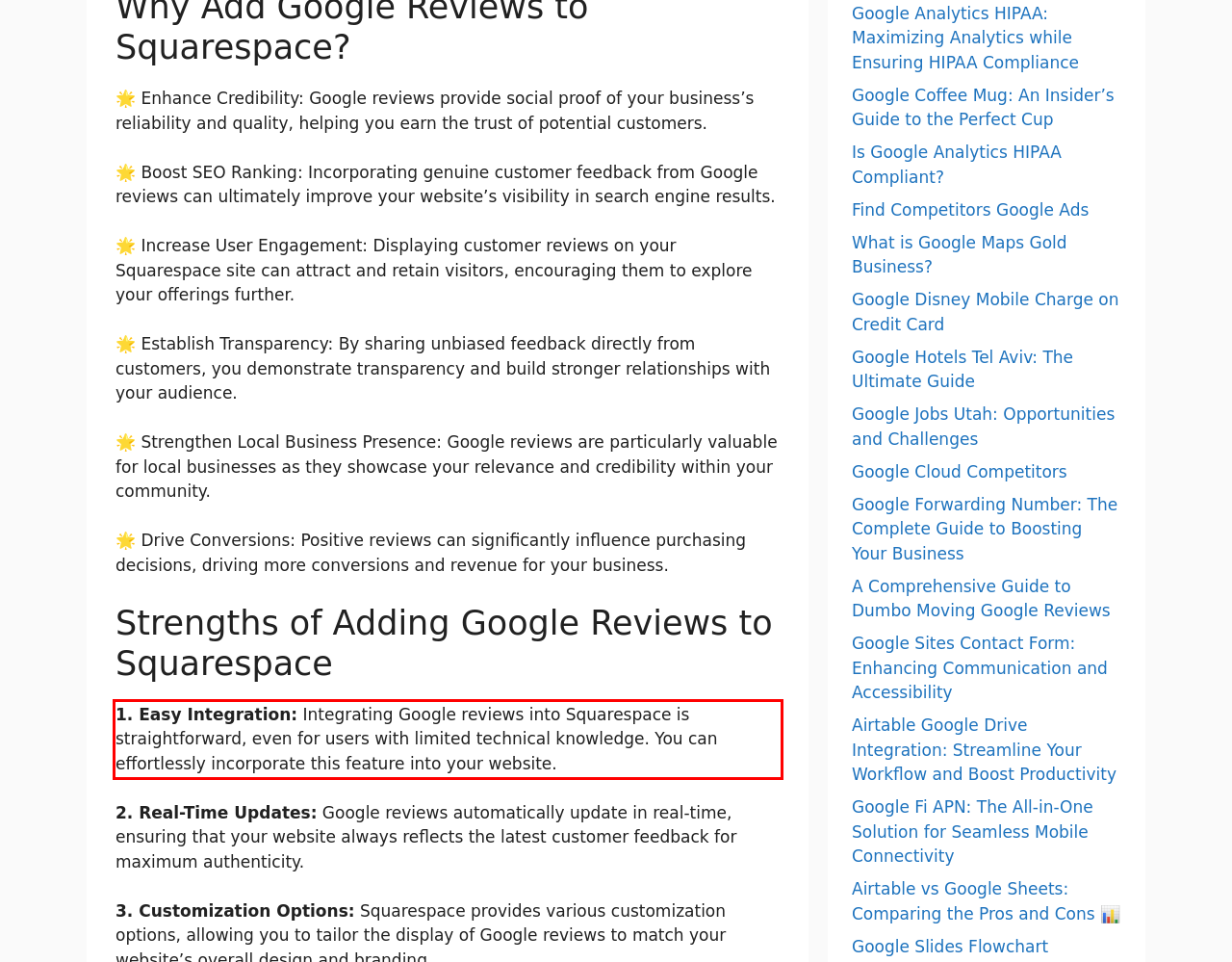Identify the text inside the red bounding box on the provided webpage screenshot by performing OCR.

1. Easy Integration: Integrating Google reviews into Squarespace is straightforward, even for users with limited technical knowledge. You can effortlessly incorporate this feature into your website.